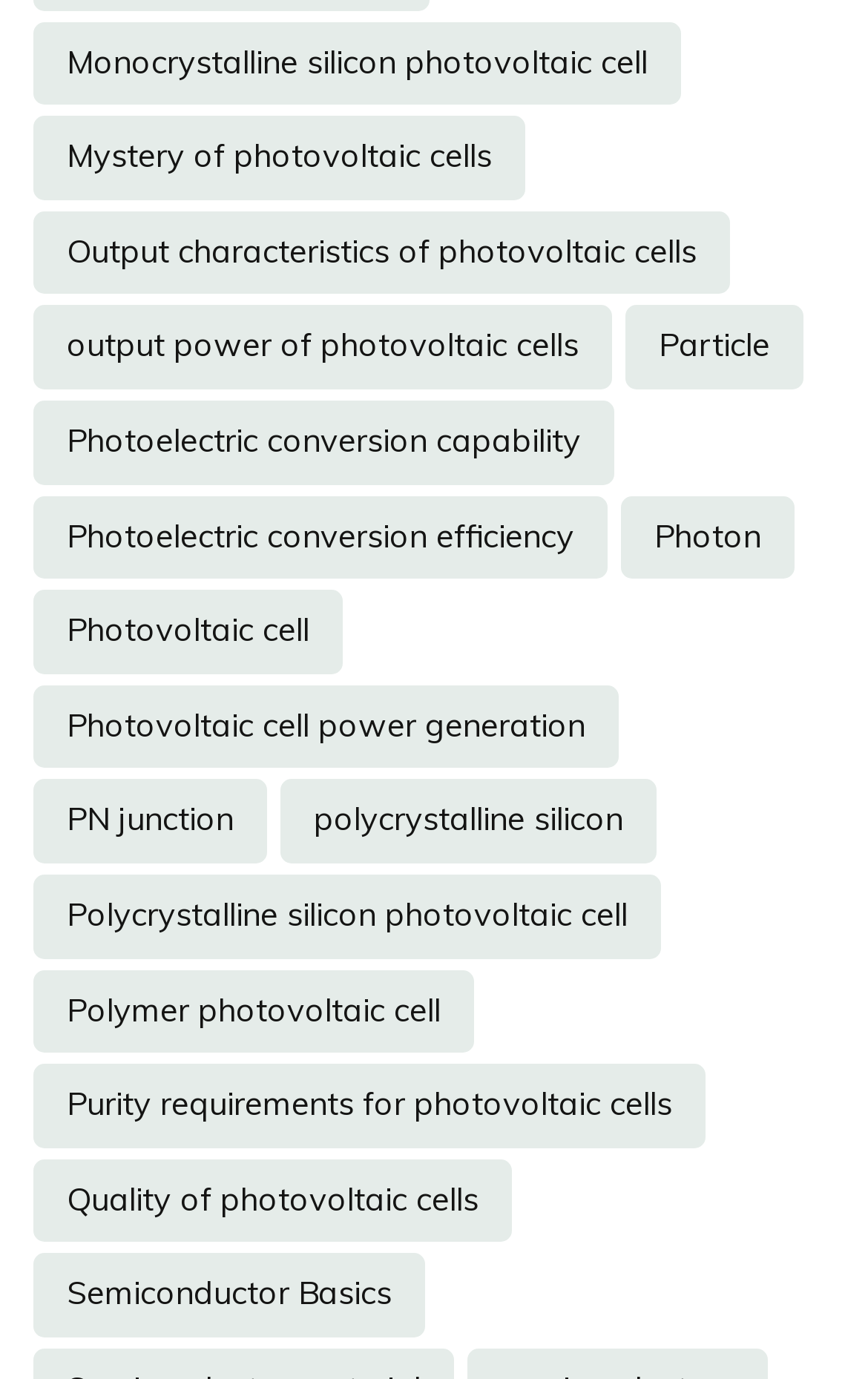Determine the bounding box of the UI element mentioned here: "Quality of photovoltaic cells". The coordinates must be in the format [left, top, right, bottom] with values ranging from 0 to 1.

[0.038, 0.841, 0.59, 0.901]